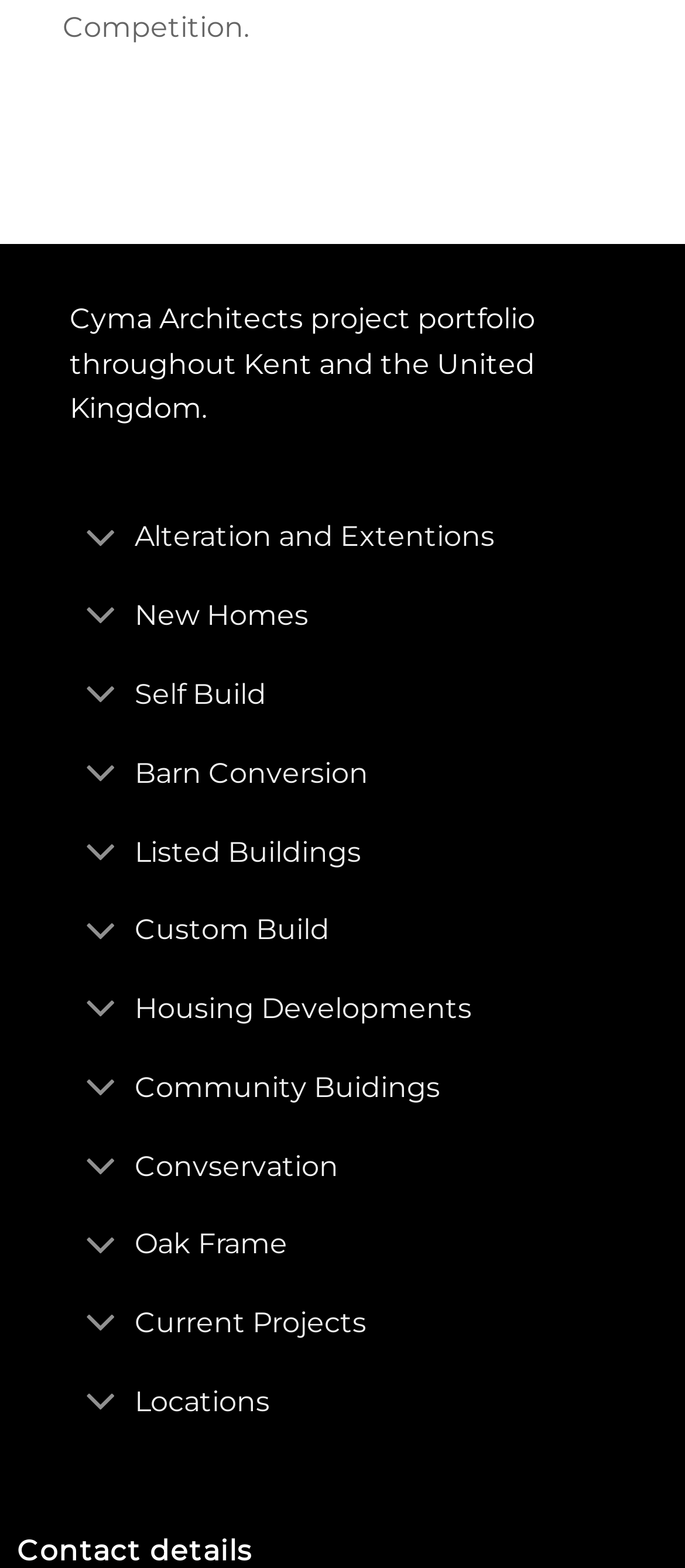What type of projects does Cyma Architects specialize in?
Use the information from the image to give a detailed answer to the question.

Based on the webpage, Cyma Architects seems to specialize in various types of building projects, including alteration and extensions, new homes, self-build, barn conversions, listed buildings, custom build, housing developments, community buildings, conservation, oak frame, and current projects. This can be inferred from the multiple toggle links on the webpage, each corresponding to a specific type of project.